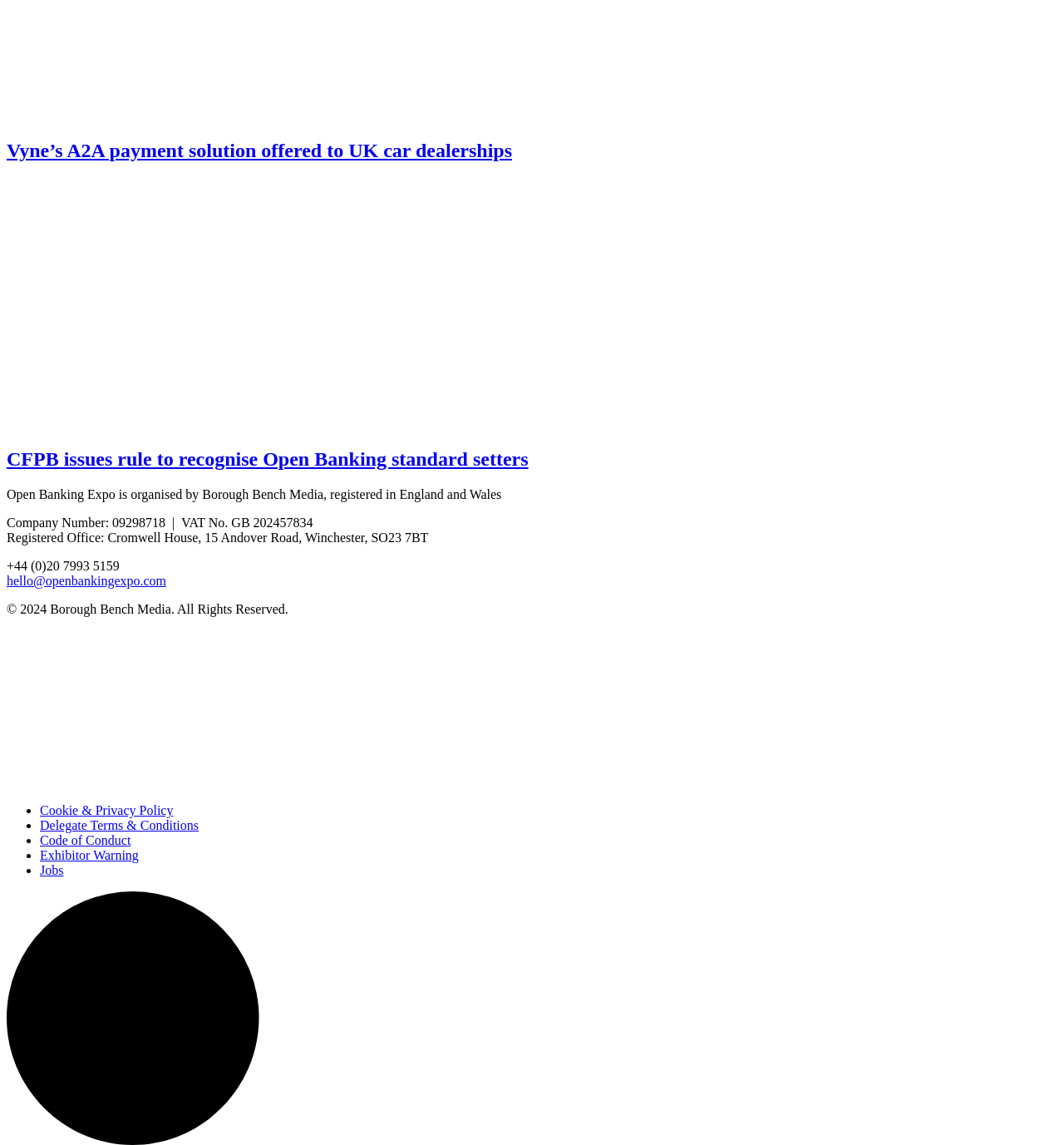Identify the bounding box coordinates necessary to click and complete the given instruction: "Contact via hello@openbankingexpo.com".

[0.006, 0.501, 0.156, 0.513]